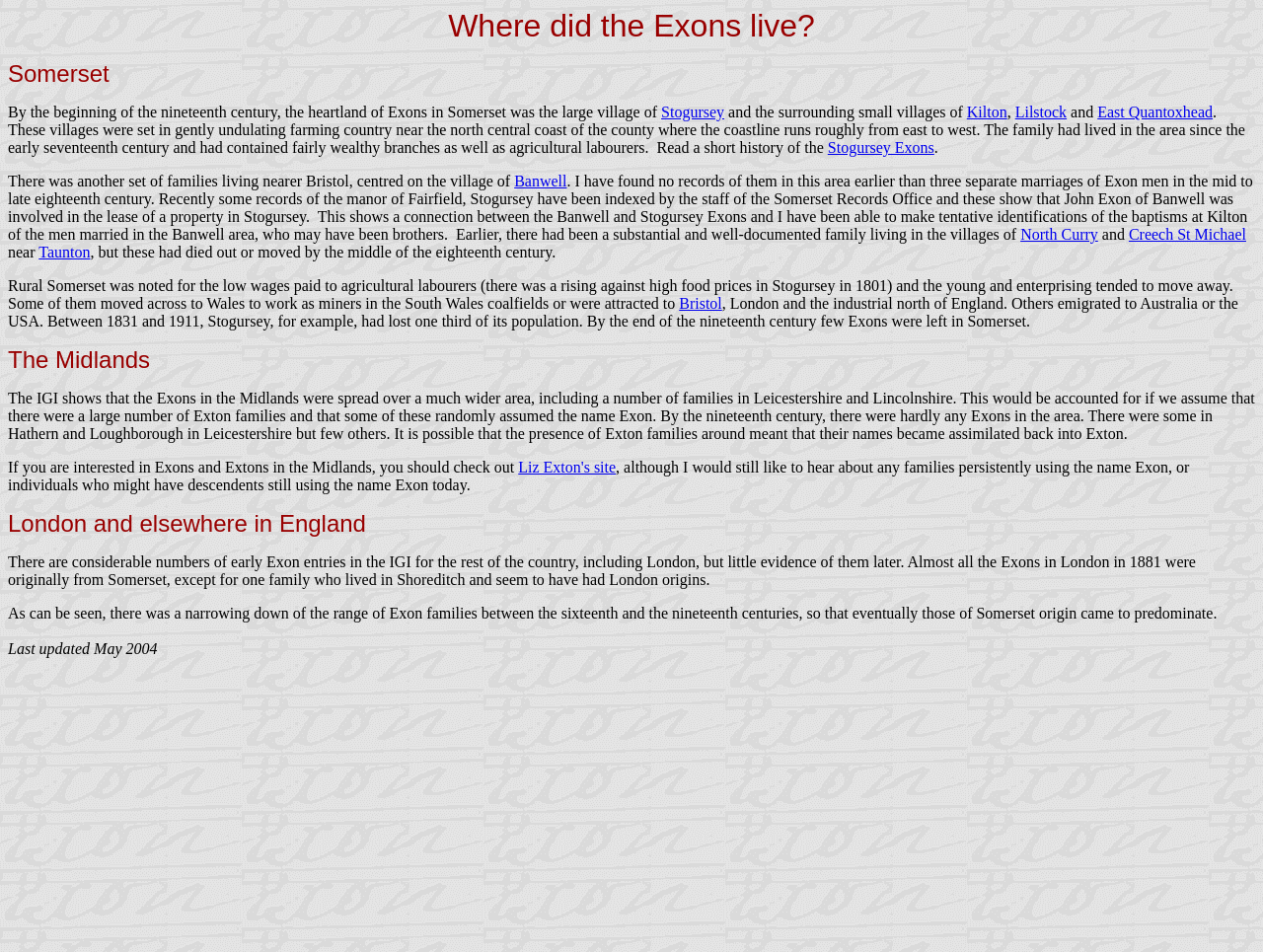Please provide the bounding box coordinate of the region that matches the element description: Stogursey Exons. Coordinates should be in the format (top-left x, top-left y, bottom-right x, bottom-right y) and all values should be between 0 and 1.

[0.655, 0.146, 0.74, 0.164]